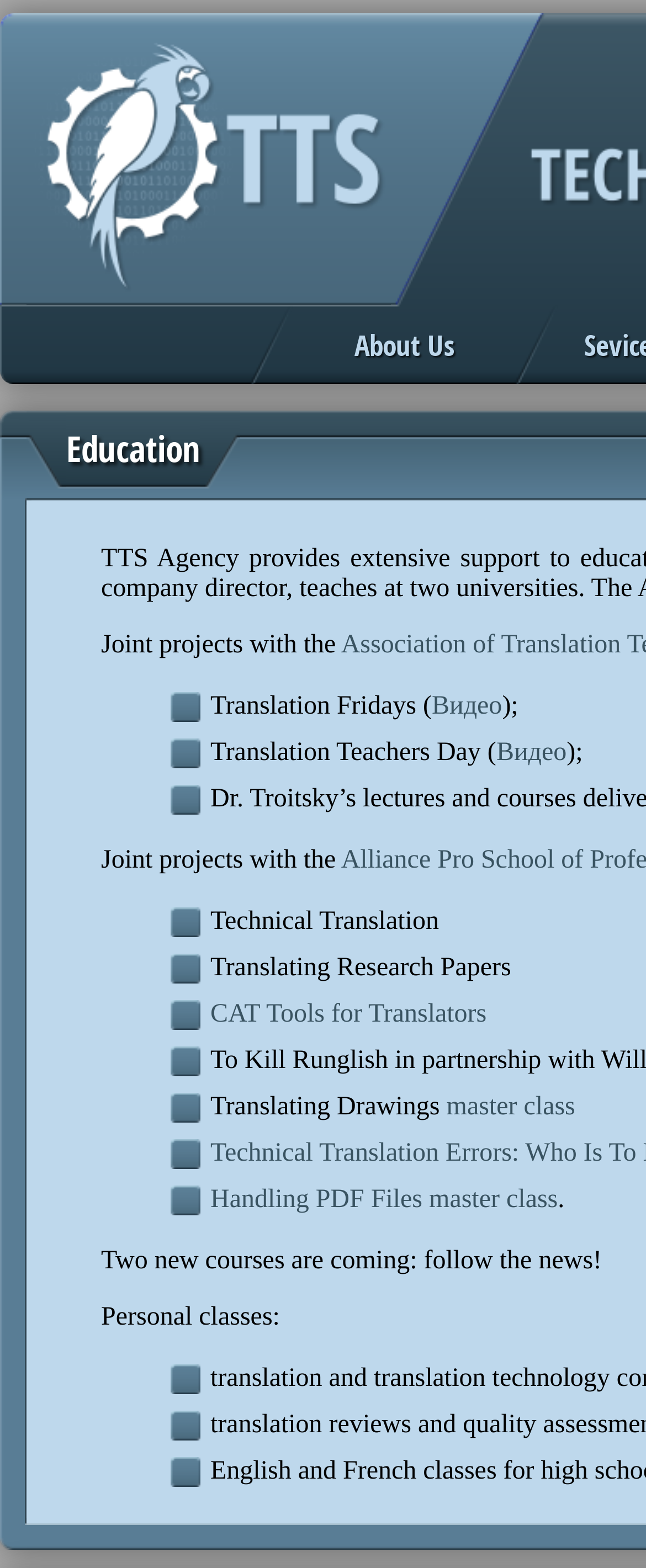Explain the webpage's layout and main content in detail.

The webpage appears to be related to education and translation. At the top, there are two links, one with no text and another labeled "About Us". Below these links, there is a heading titled "Education". 

Under the "Education" heading, there are several sections of text and links. On the left side, there are two blocks of text, "Joint projects with the" and "Two new courses are coming: follow the news!", which seem to be announcements or news articles. 

To the right of these blocks of text, there are several links and text sections related to translation courses or topics. These include "Translation Fridays", "Translation Teachers Day", "Technical Translation", "Translating Research Papers", "CAT Tools for Translators", "Translating Drawings", and "Handling PDF Files master class". Some of these links have accompanying text, such as "Видео" which means "Video" in Russian. 

The layout of the webpage is organized, with clear sections and headings. The links and text are arranged in a logical order, making it easy to navigate and find specific information.